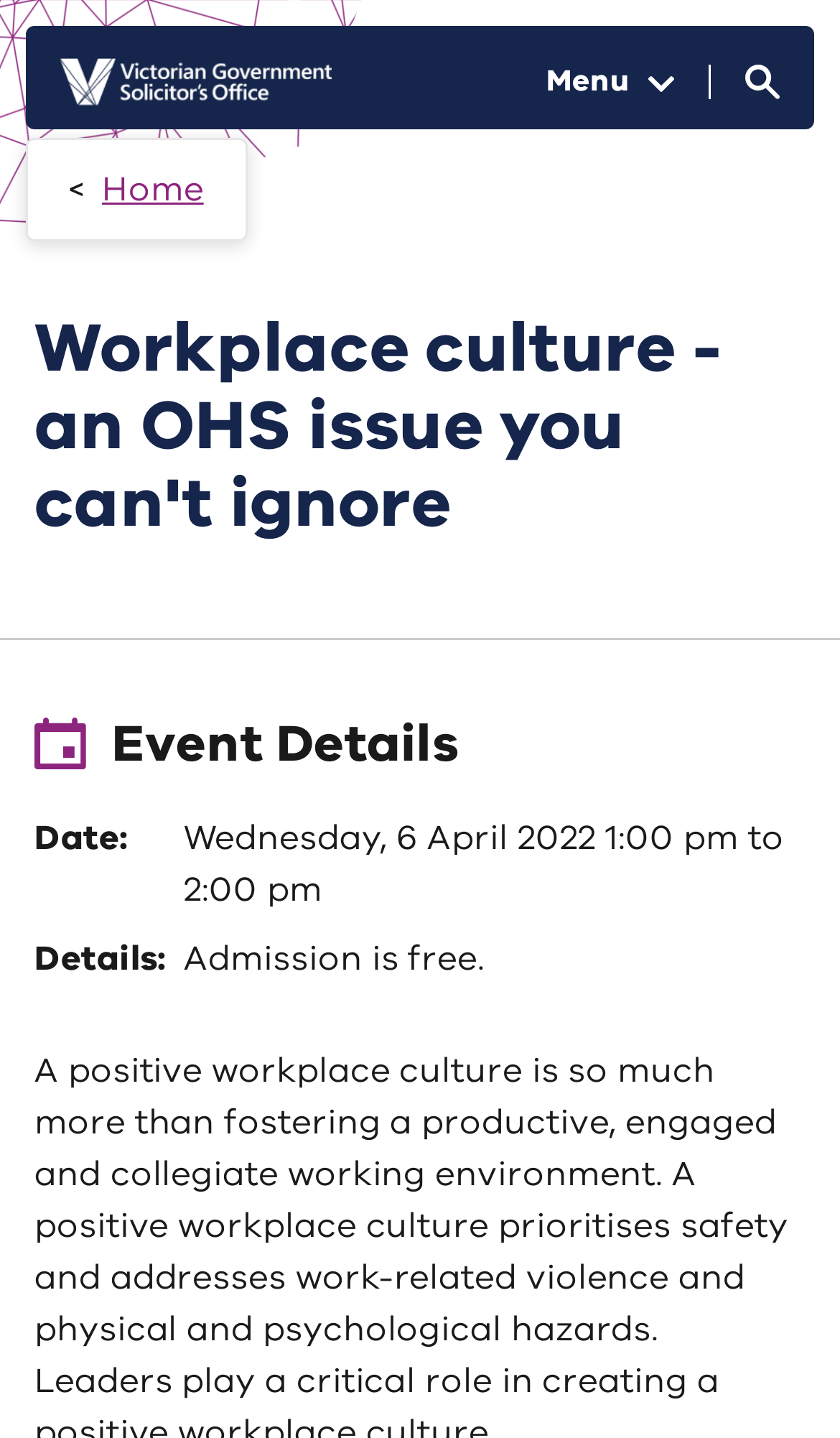What is the event date?
Based on the screenshot, provide your answer in one word or phrase.

Wednesday, 6 April 2022